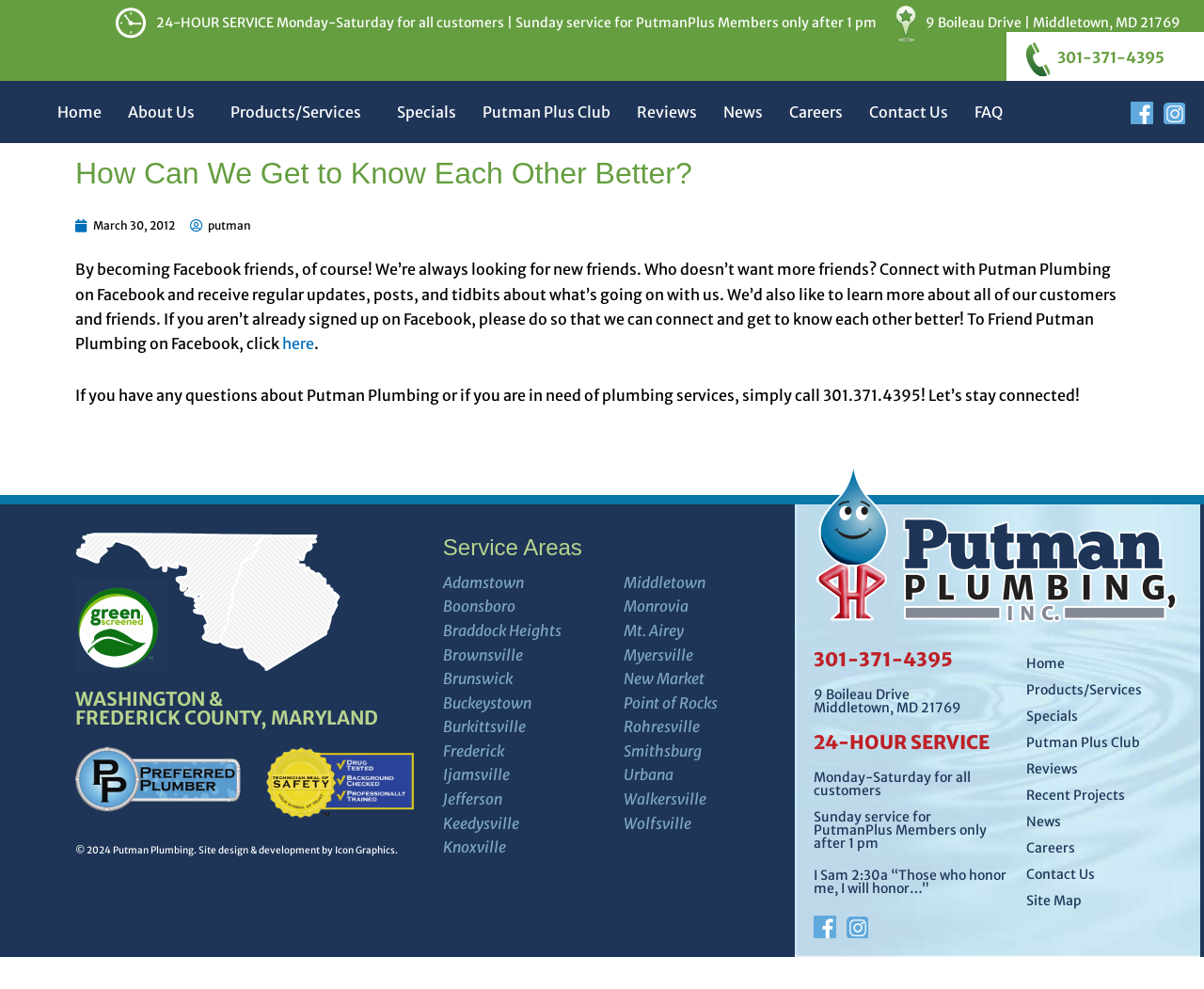Kindly determine the bounding box coordinates for the area that needs to be clicked to execute this instruction: "Call 301-371-4395 for plumbing services".

[0.878, 0.048, 0.967, 0.068]